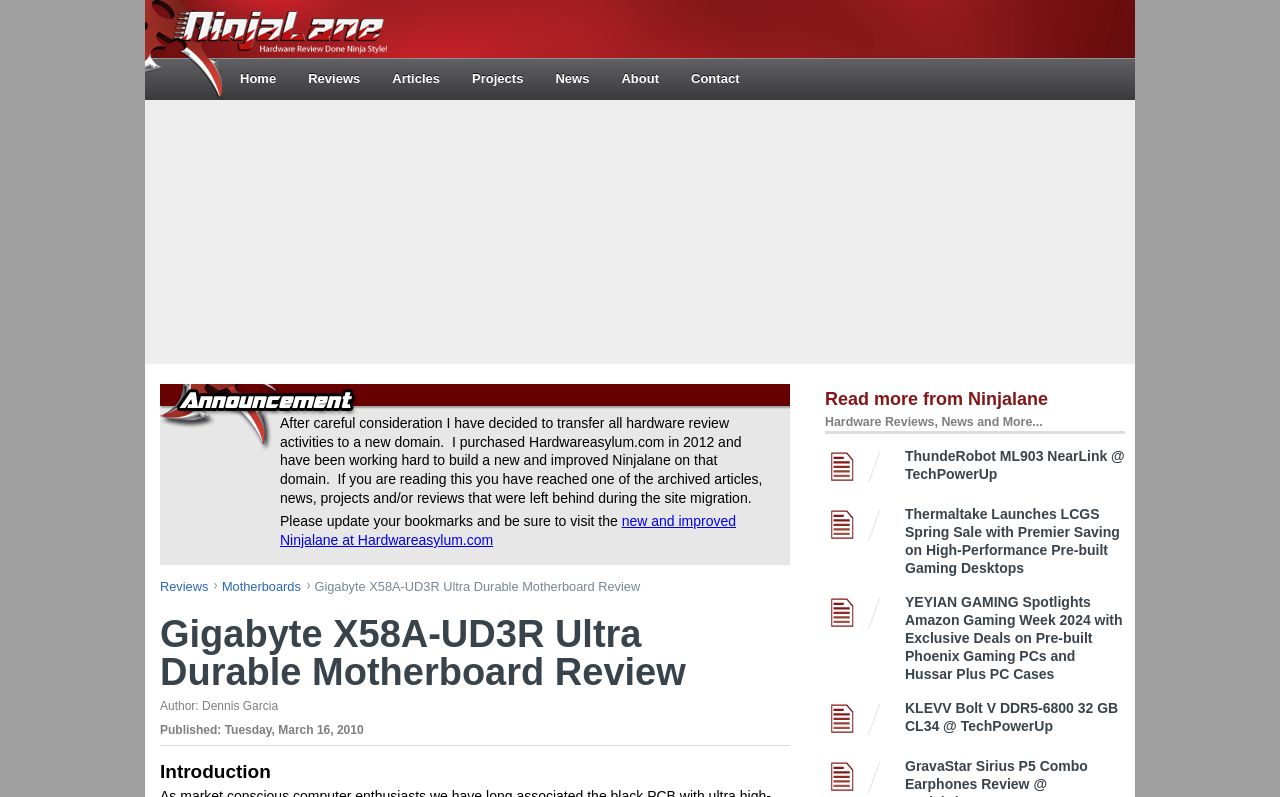Could you highlight the region that needs to be clicked to execute the instruction: "Click the 'ThundeRobot ML903 NearLink @ TechPowerUp' link"?

[0.707, 0.561, 0.879, 0.606]